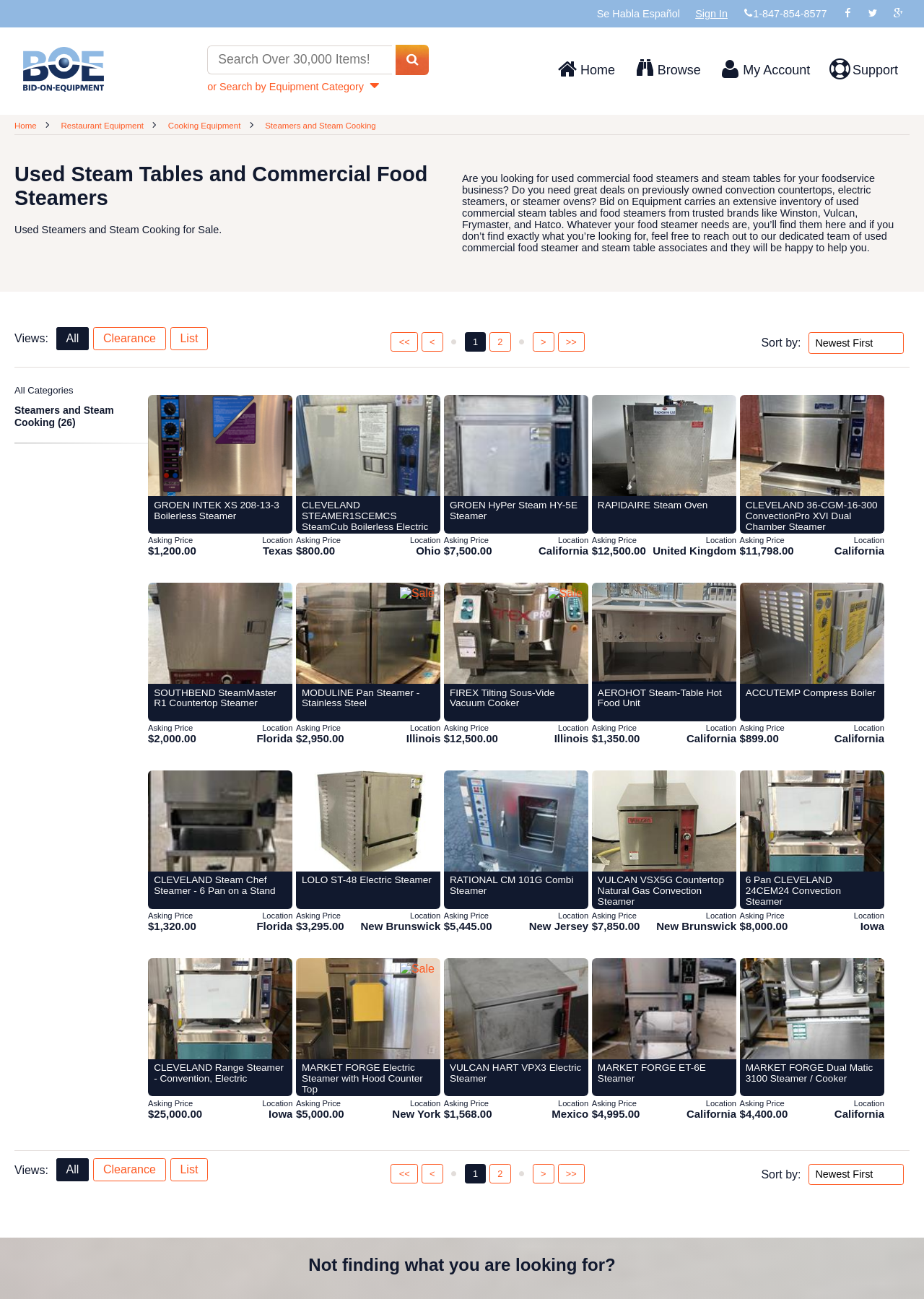How many sorting options are available for the search result?
Please provide an in-depth and detailed response to the question.

Based on the webpage content, I found that there is only one sorting option available for the search result, which is the dropdown menu labeled 'Sort by:'.